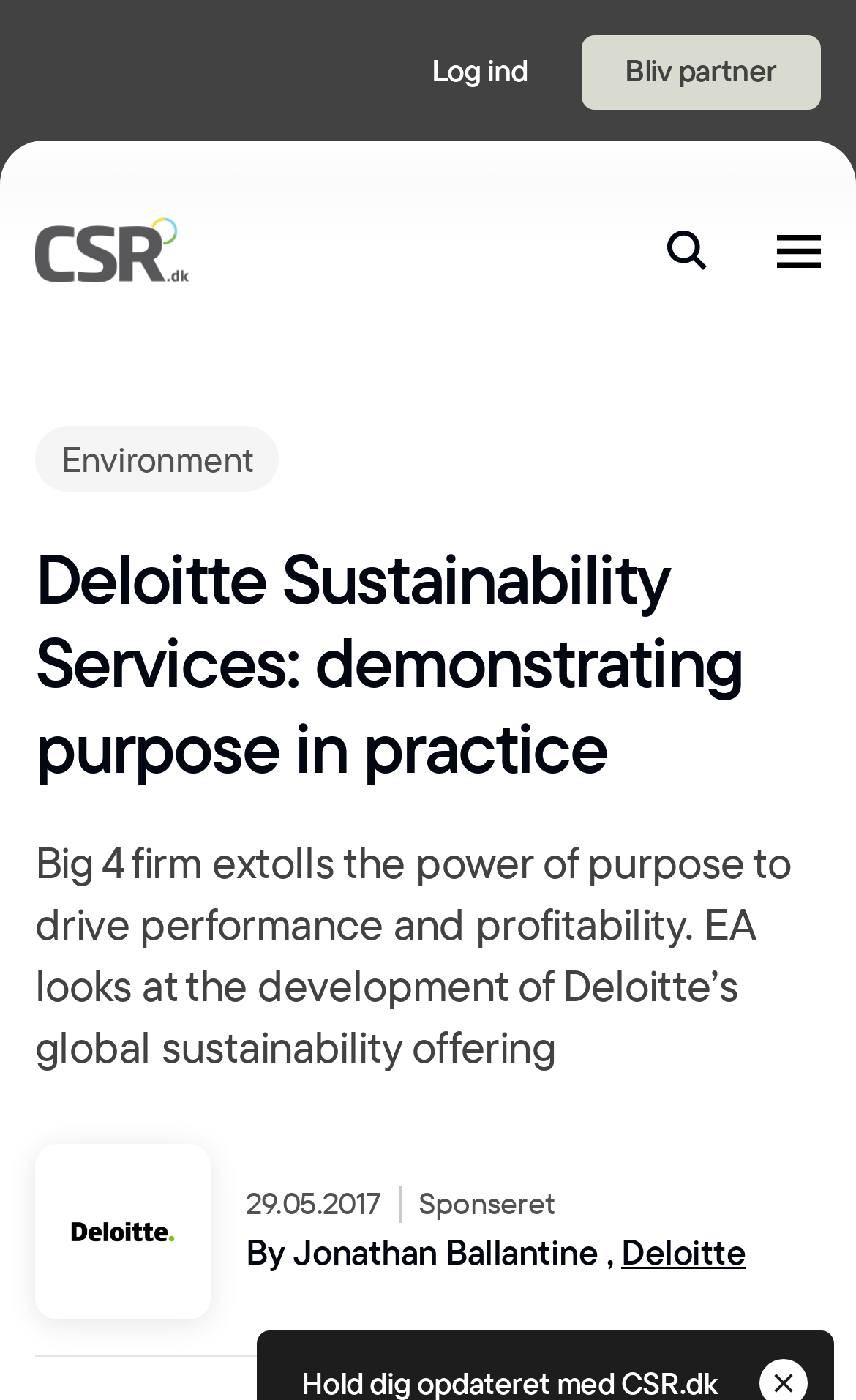Based on the element description: "Rapporter og relevante filer", identify the bounding box coordinates for this UI element. The coordinates must be four float numbers between 0 and 1, listed as [left, top, right, bottom].

[0.361, 0.757, 0.601, 0.826]